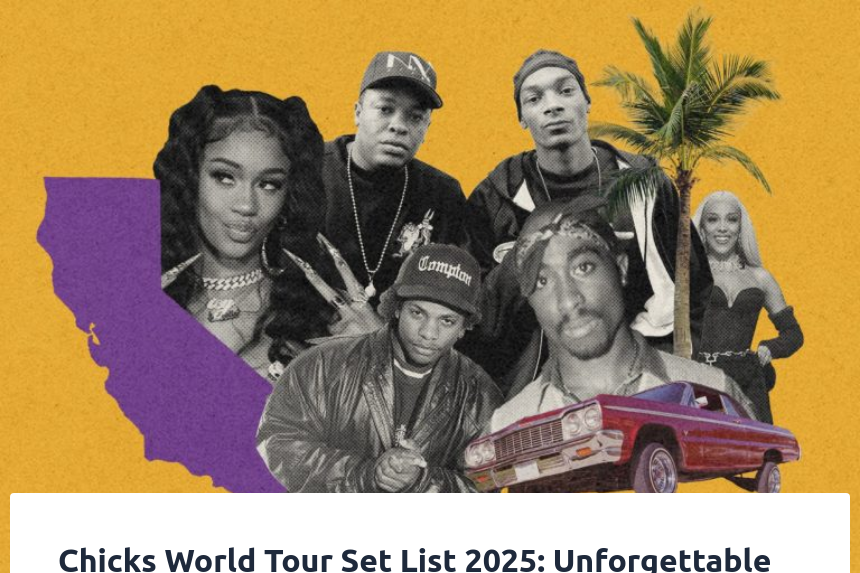Elaborate on all the elements present in the image.

The image features a vibrant and colorful collage celebrating the "Chicks World Tour Set List 2025." Central to the design is the state of California outlined in purple, symbolizing the tour's roots and musical influences. Prominently featured are iconic figures from the hip-hop genre, including notable artists like Snoop Dogg, Dr. Dre, and 2Pac, showcasing their lasting impact on music culture. Accompanying them is a stylish woman, possibly representing modern influences, alongside a vintage red convertible, emphasizing the fusion of classic and contemporary styles. The background is a bright yellow, complemented by tropical palm trees, evoking a sense of fun and energy associated with live performances. The caption highlights the tour's promise of unforgettable tracks and electrifying performances, inviting fans to experience a blend of timeless hits and fresh sounds.